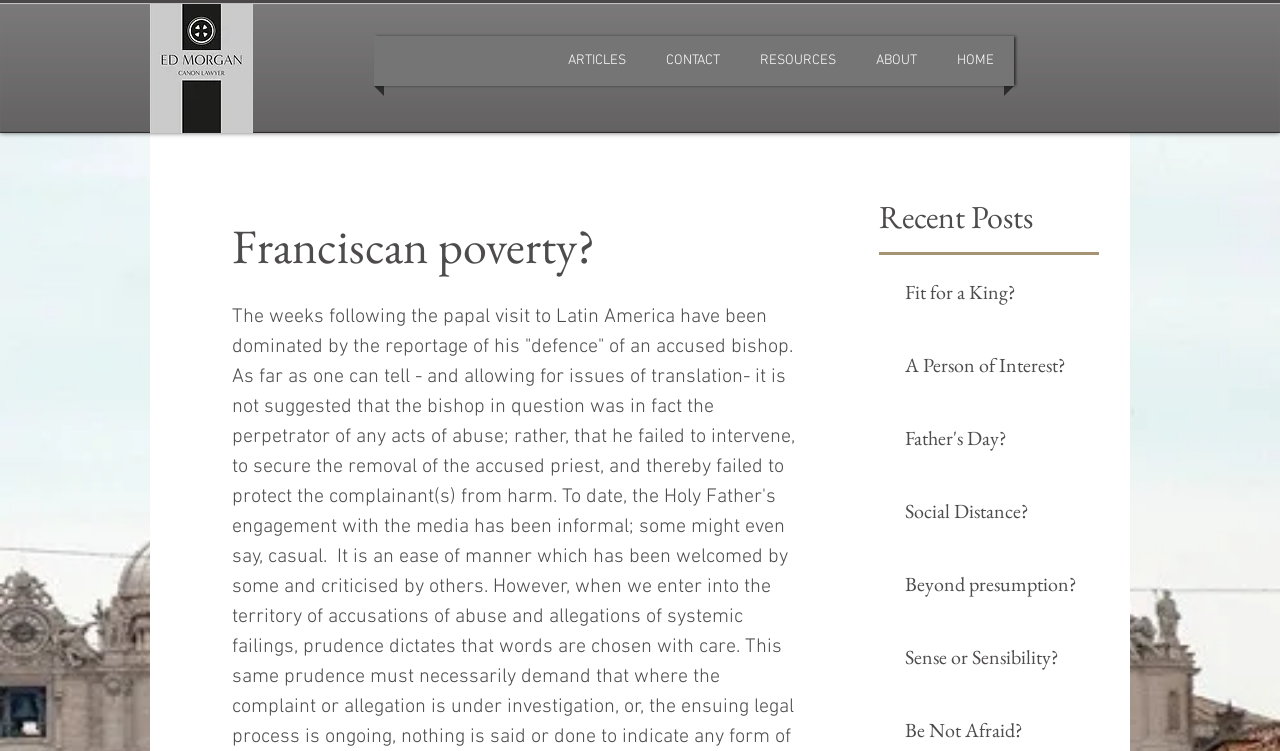Can you identify the bounding box coordinates of the clickable region needed to carry out this instruction: 'go to the 'CONTACT' page'? The coordinates should be four float numbers within the range of 0 to 1, stated as [left, top, right, bottom].

[0.509, 0.048, 0.574, 0.115]